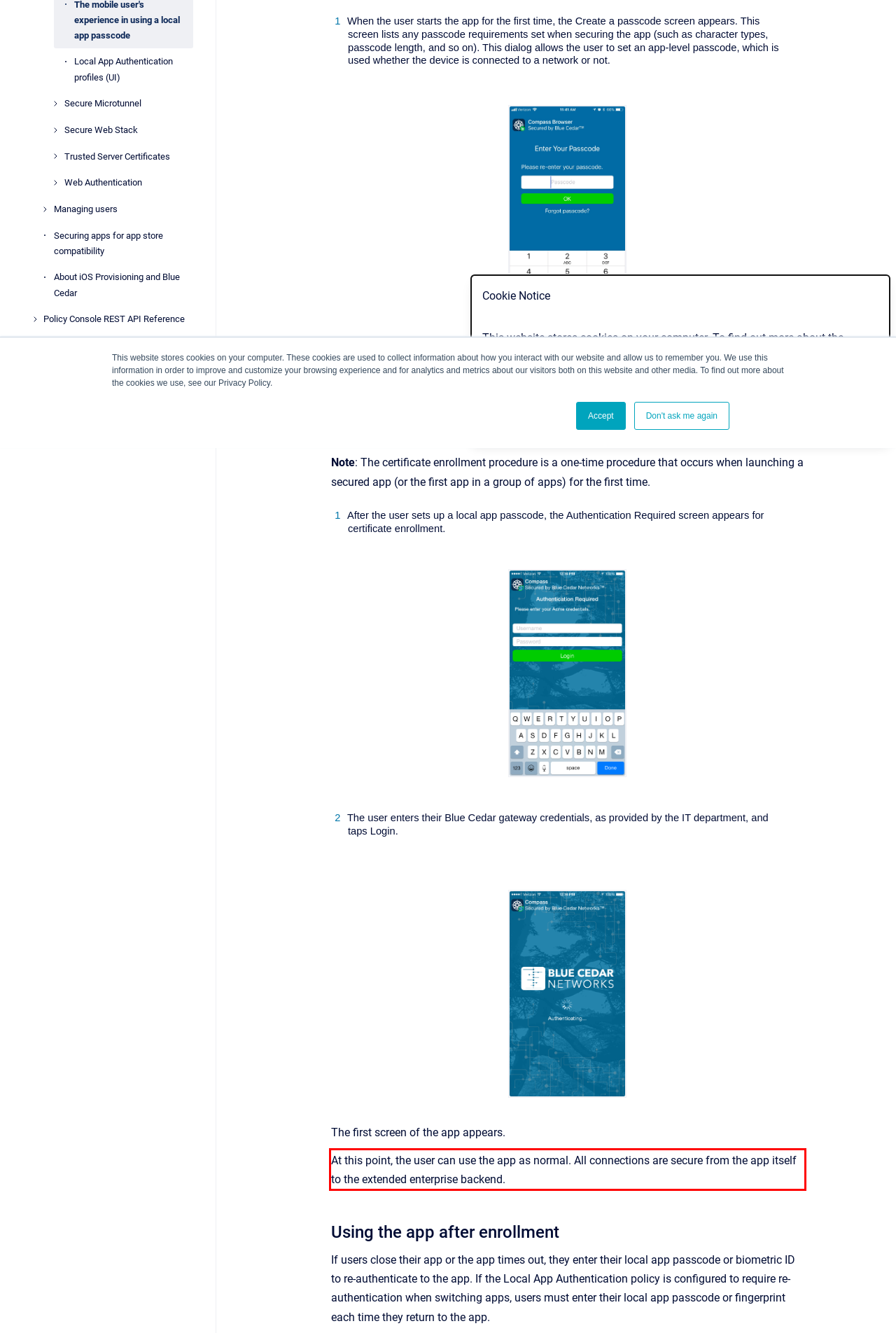In the given screenshot, locate the red bounding box and extract the text content from within it.

At this point, the user can use the app as normal. All connections are secure from the app itself to the extended enterprise backend.